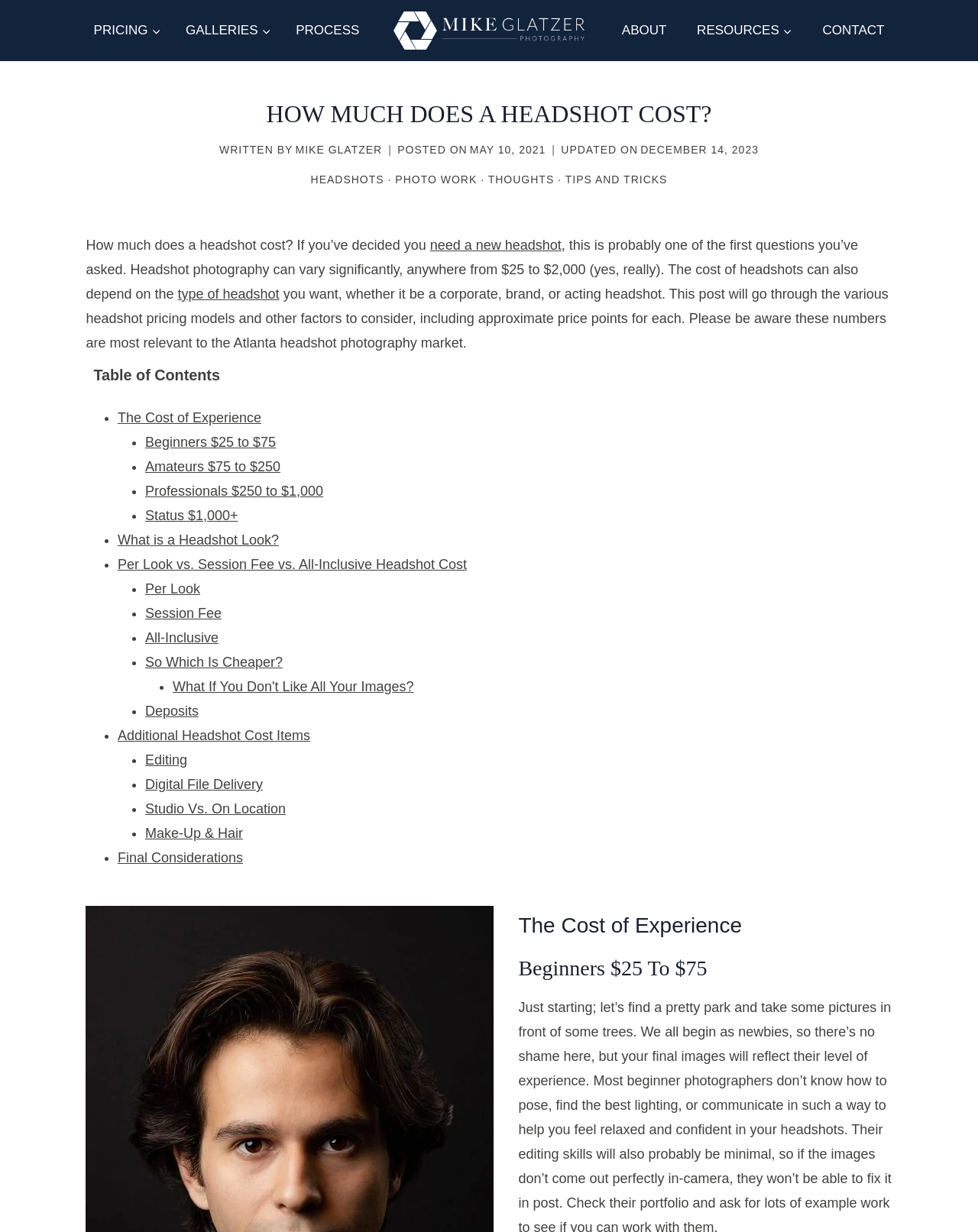Determine the bounding box coordinates of the clickable region to follow the instruction: "Click on the 'PRICING' link".

[0.088, 0.008, 0.172, 0.042]